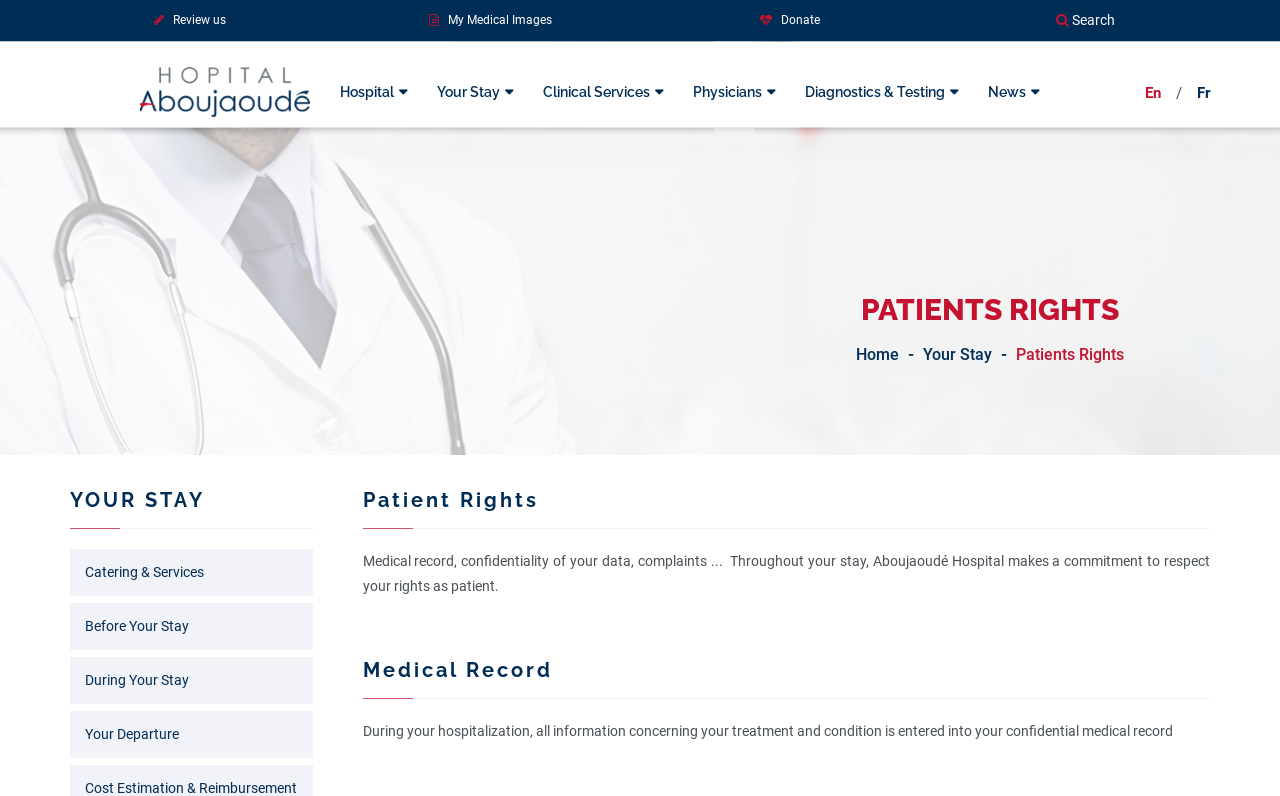Using the details from the image, please elaborate on the following question: What is the main topic of this webpage?

Based on the webpage's structure and content, the main topic is patients' rights, which is evident from the heading 'PATIENTS RIGHTS' and the subheadings 'Patient Rights' and 'Medical Record'.